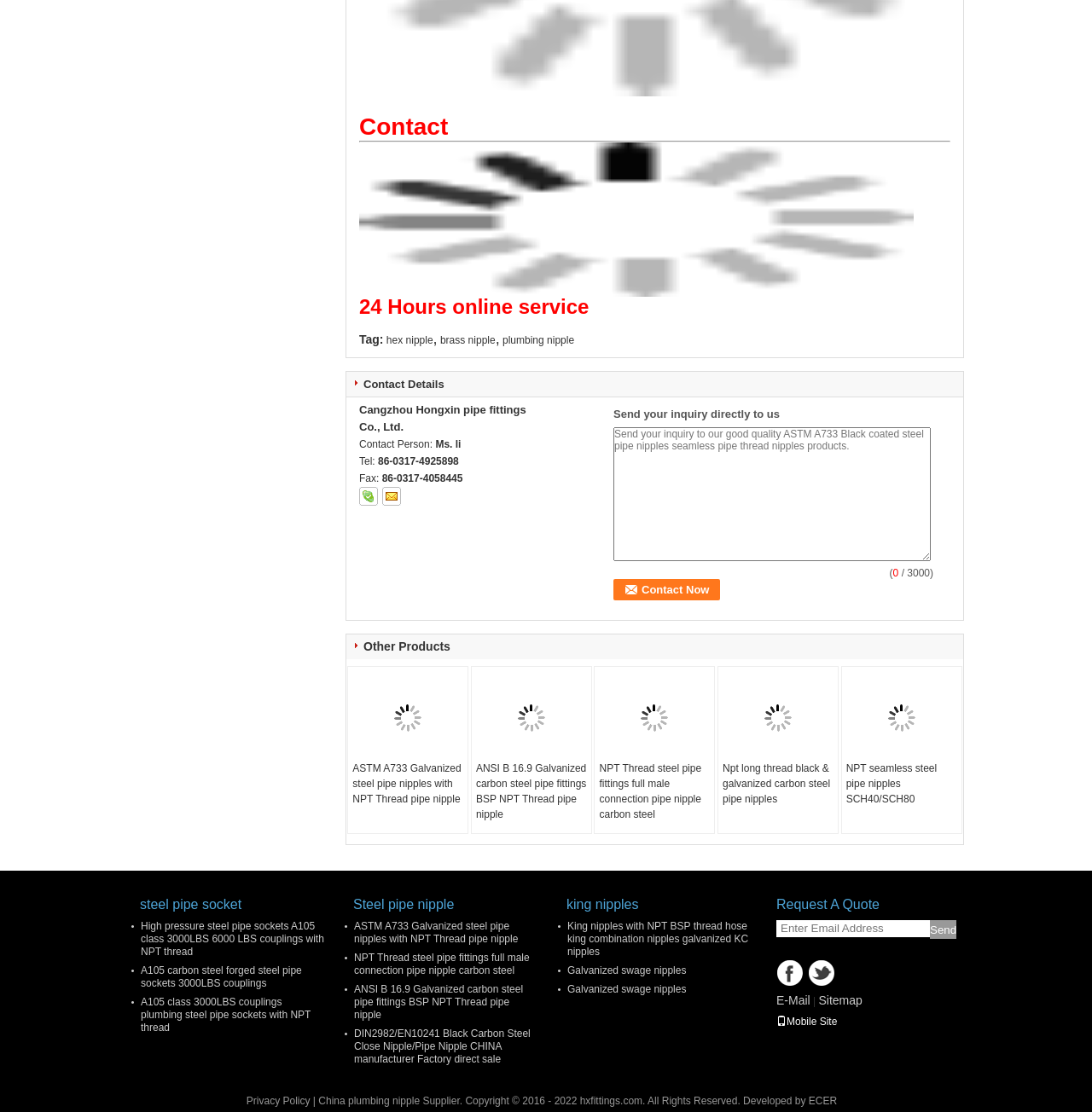Identify the bounding box coordinates for the element you need to click to achieve the following task: "Learn more about 'ASTM A733 Galvanized steel pipe nipples with NPT Thread pipe nipple'". The coordinates must be four float values ranging from 0 to 1, formatted as [left, top, right, bottom].

[0.319, 0.607, 0.428, 0.684]